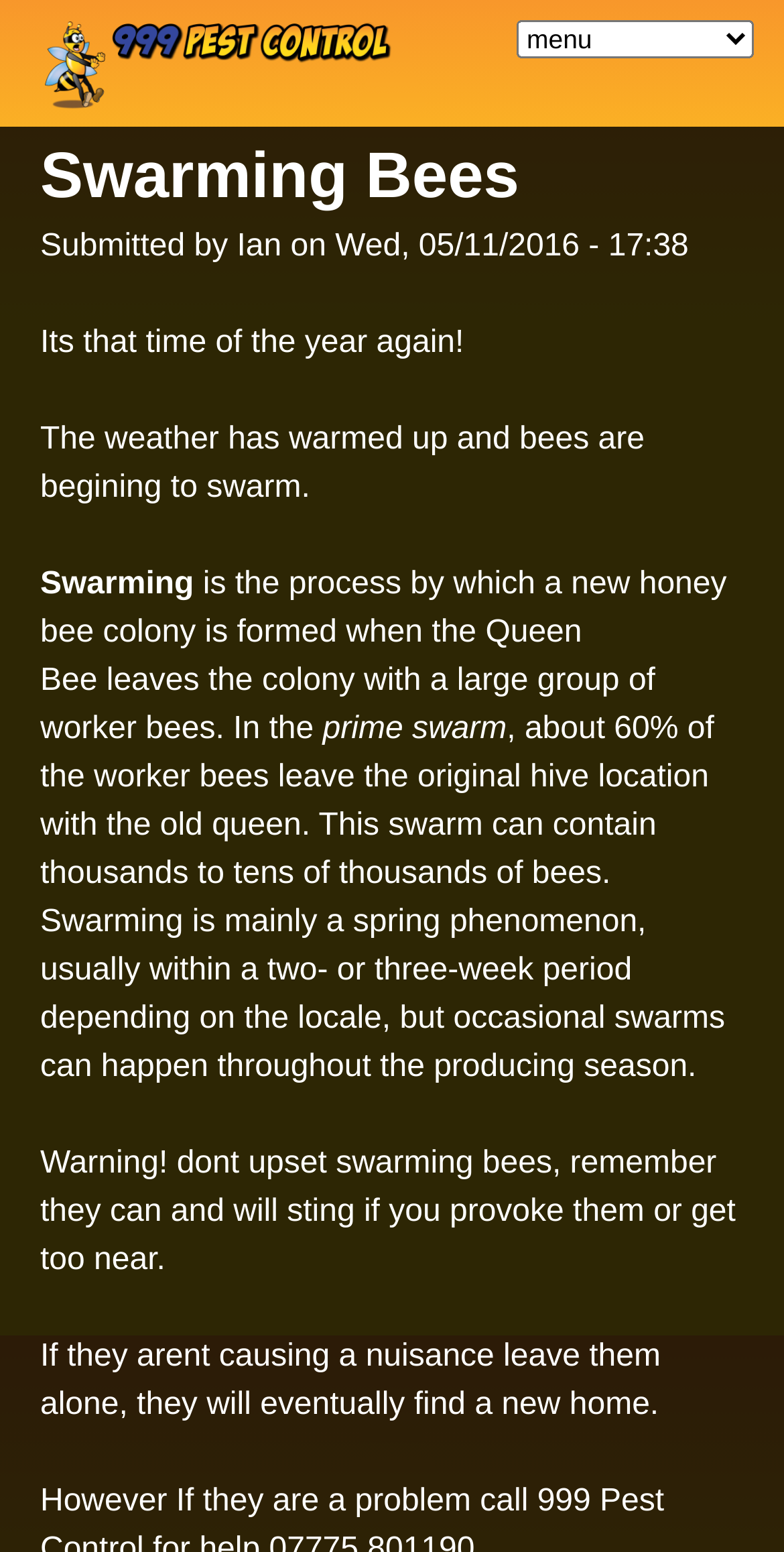Use the information in the screenshot to answer the question comprehensively: What is the main topic of this webpage?

Based on the content of the webpage, it appears to be discussing pest control, specifically swarming bees, and providing information about the process of swarming and how to handle it.